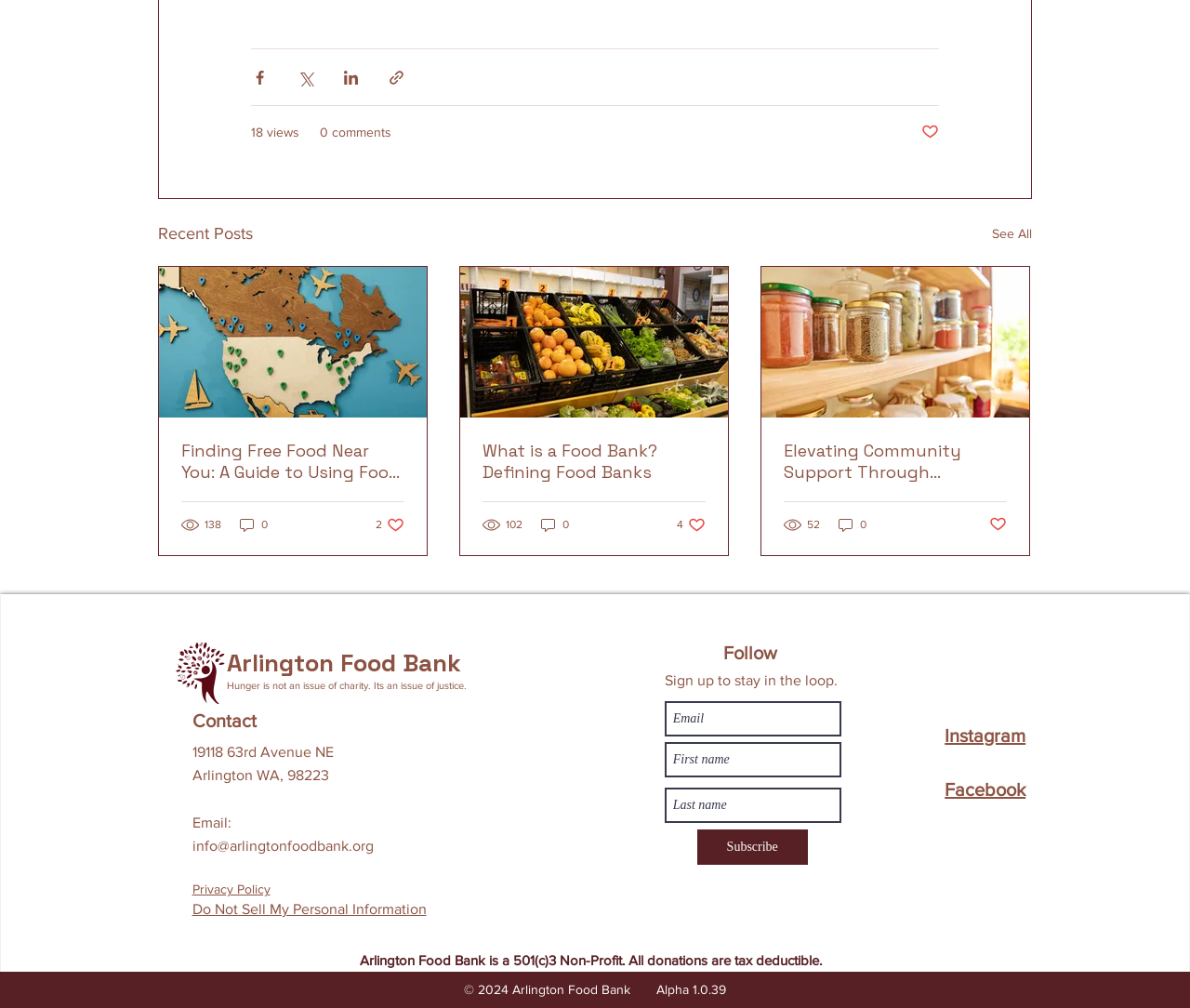From the image, can you give a detailed response to the question below:
What is the purpose of the textbox at the bottom of the webpage?

I analyzed the textbox section at the bottom of the webpage, and it appears to be a subscription form where users can enter their email address, first name, and last name to stay in the loop with the organization's updates.